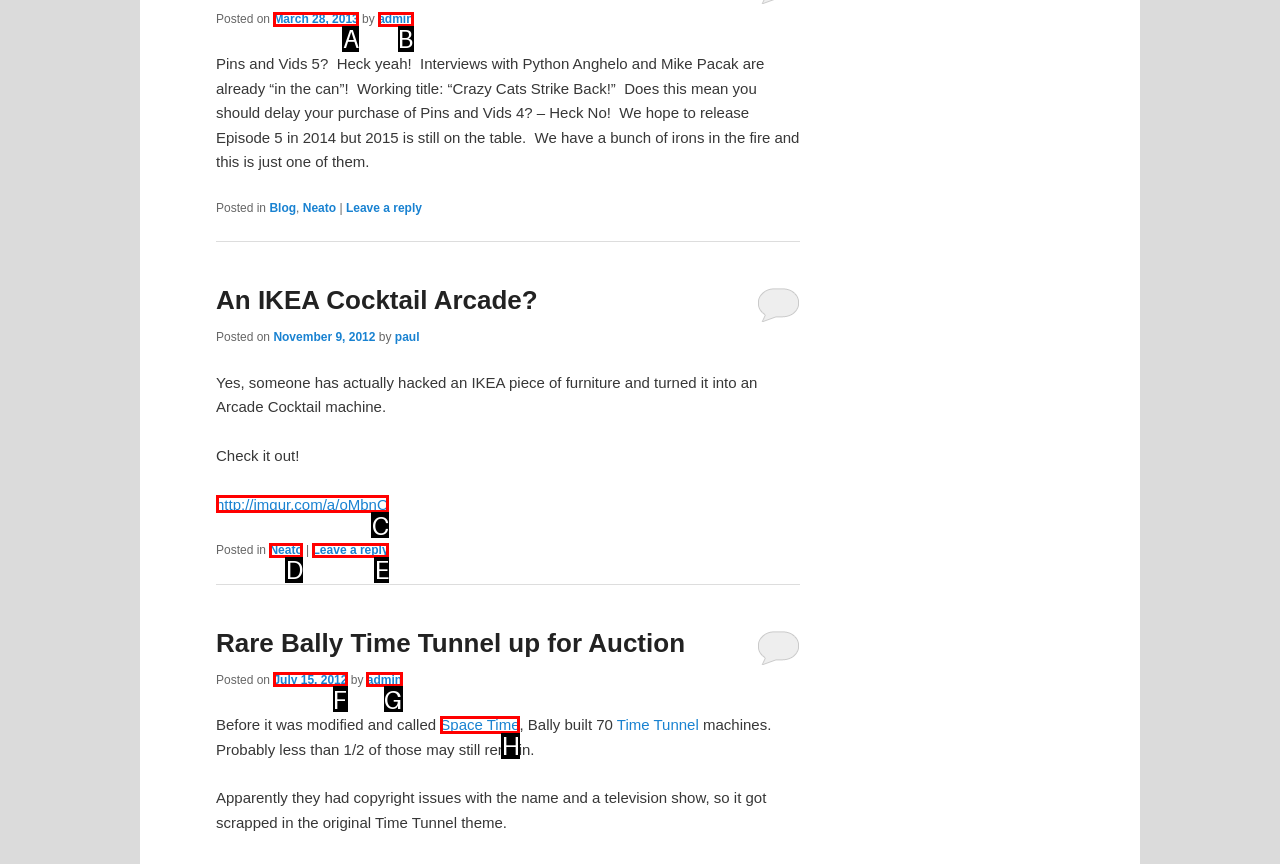Choose the HTML element that corresponds to the description: March 28, 2013
Provide the answer by selecting the letter from the given choices.

A